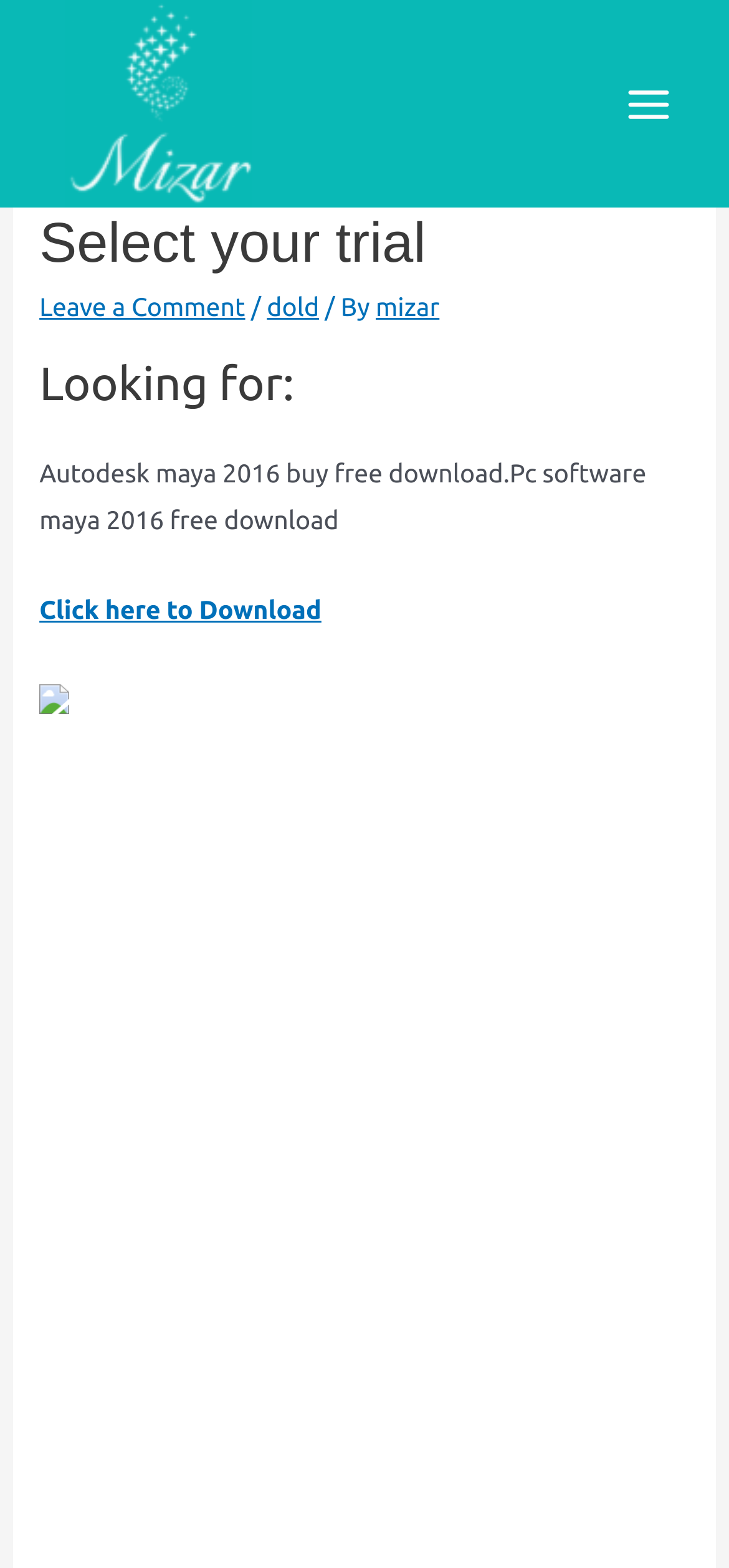Provide a thorough and detailed response to the question by examining the image: 
What is the company name mentioned on the webpage?

I found the company name 'Mizar Management Consultancy' mentioned on the webpage as a link and an image at the top of the page, which suggests that it is the company responsible for the webpage or the product being offered.